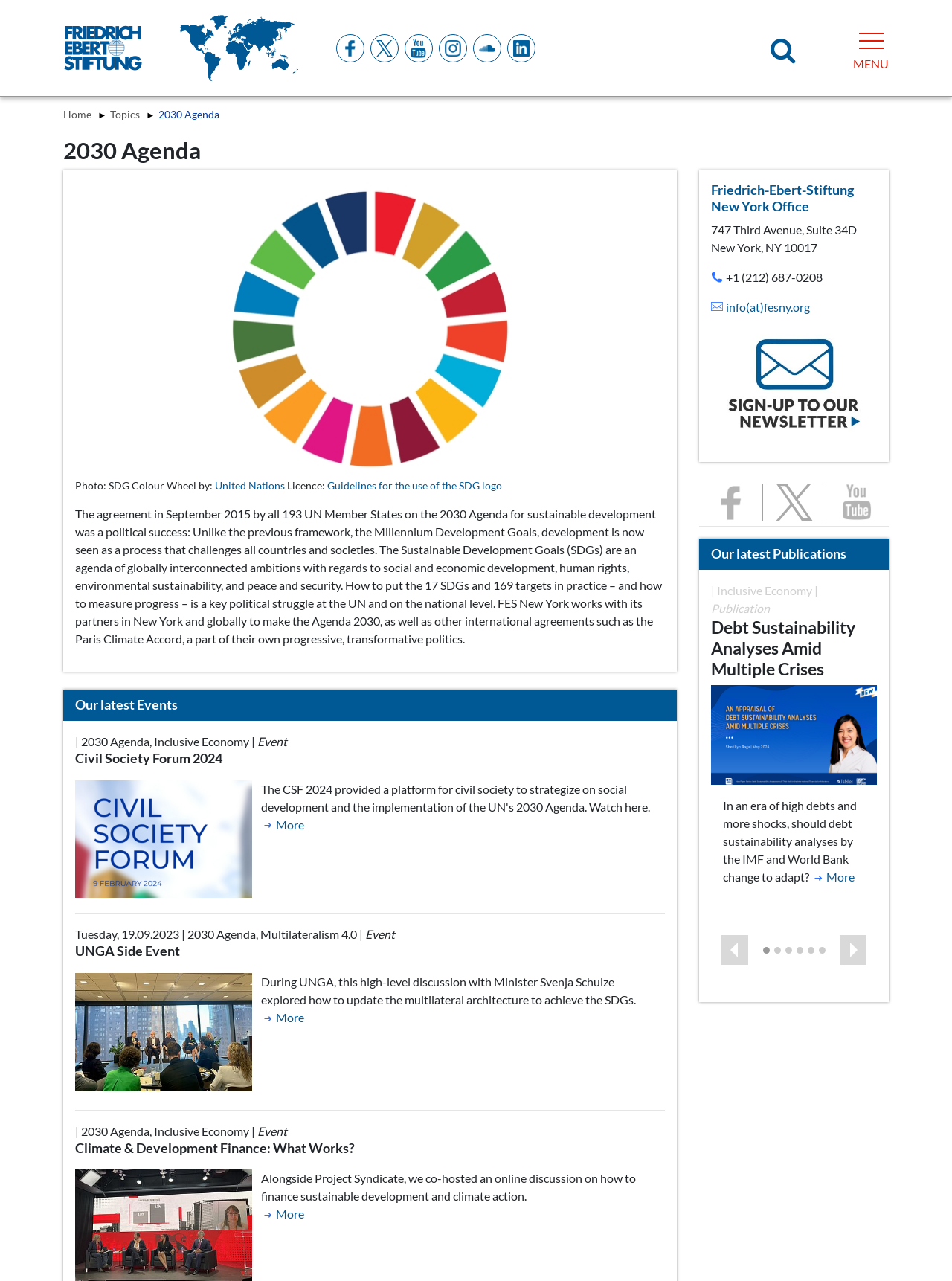What is the title of the latest event?
Look at the image and provide a detailed response to the question.

I looked at the webpage and found the latest event section, which has a heading 'Civil Society Forum 2024', so I concluded that the title of the latest event is 'Civil Society Forum 2024'.